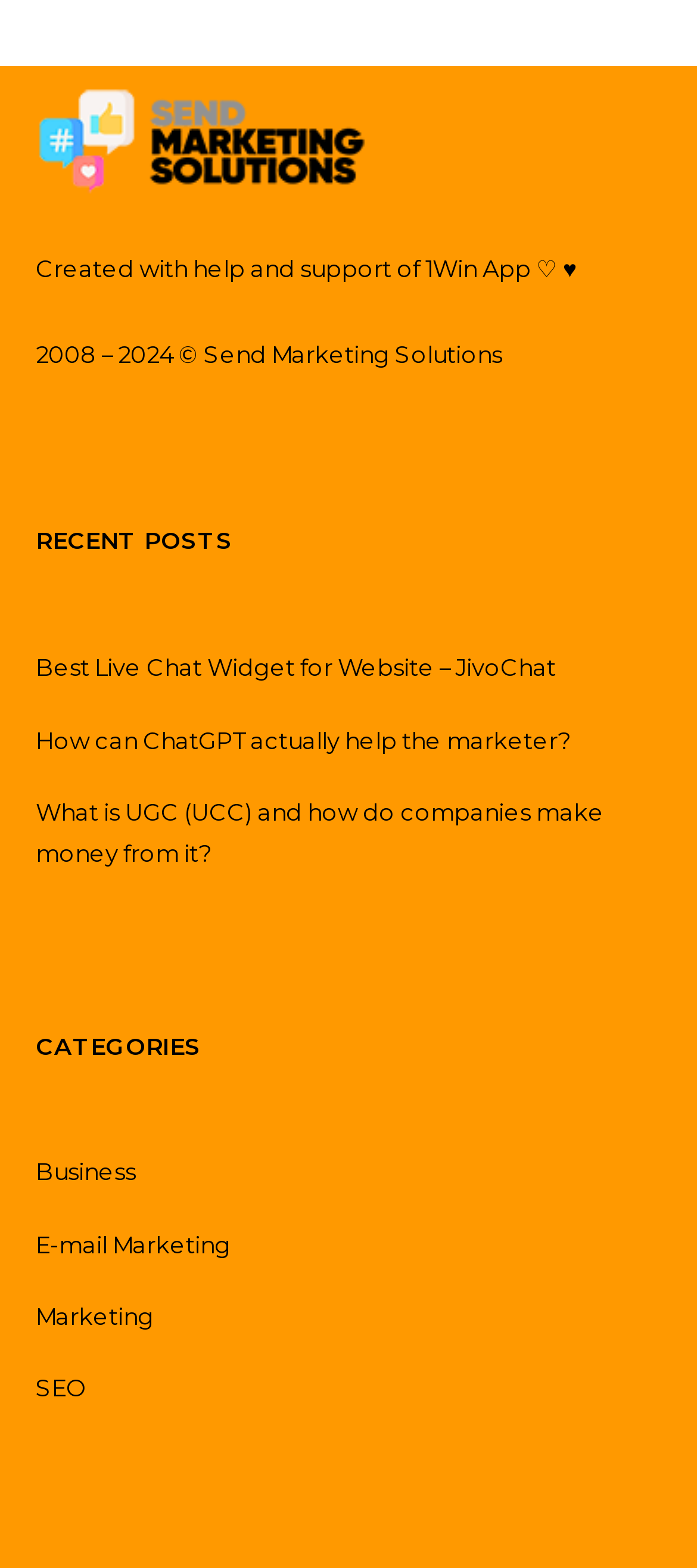Answer the question using only a single word or phrase: 
How many categories are listed?

4